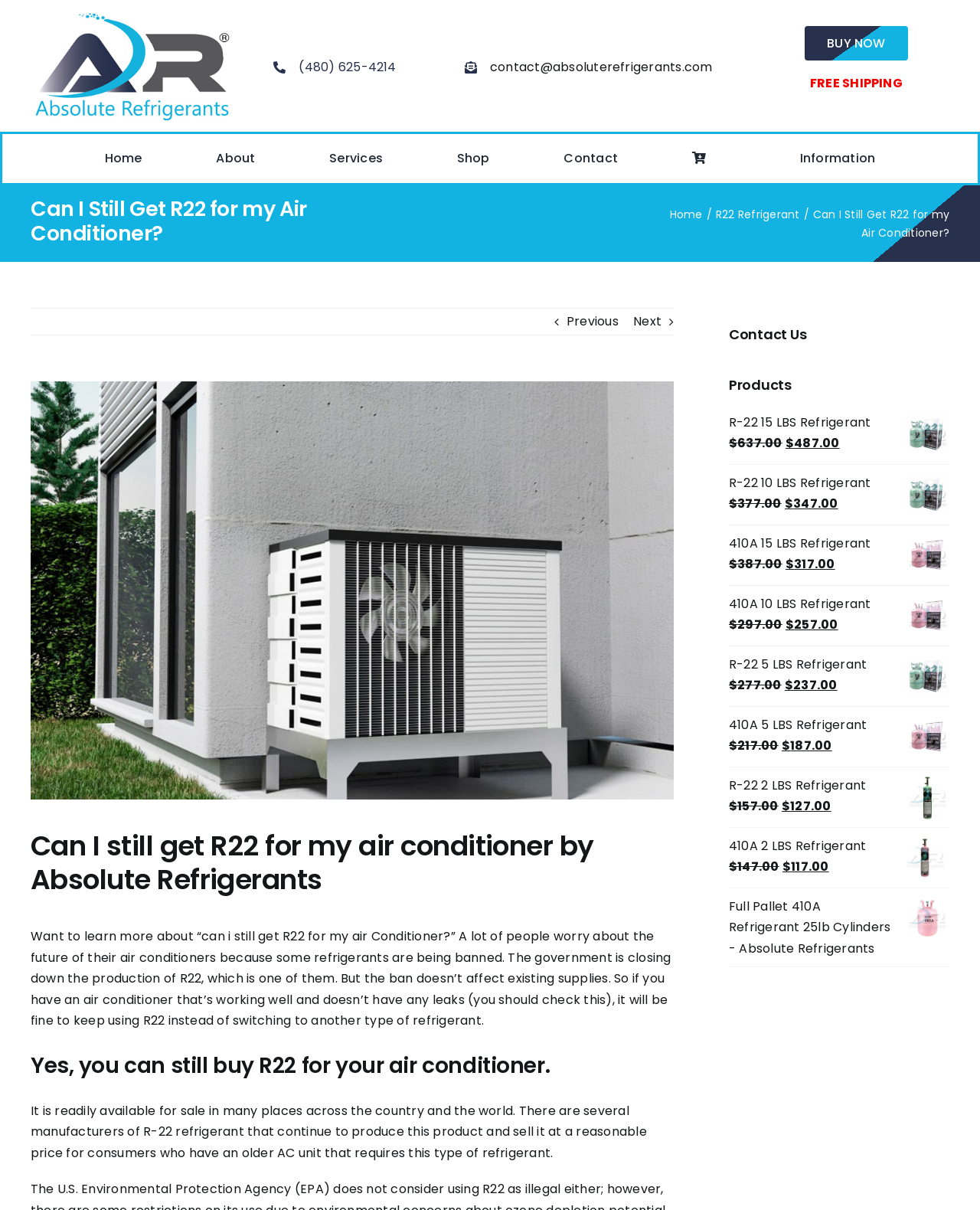Give a short answer using one word or phrase for the question:
What is the purpose of the 'Contact Us' section?

To contact the company